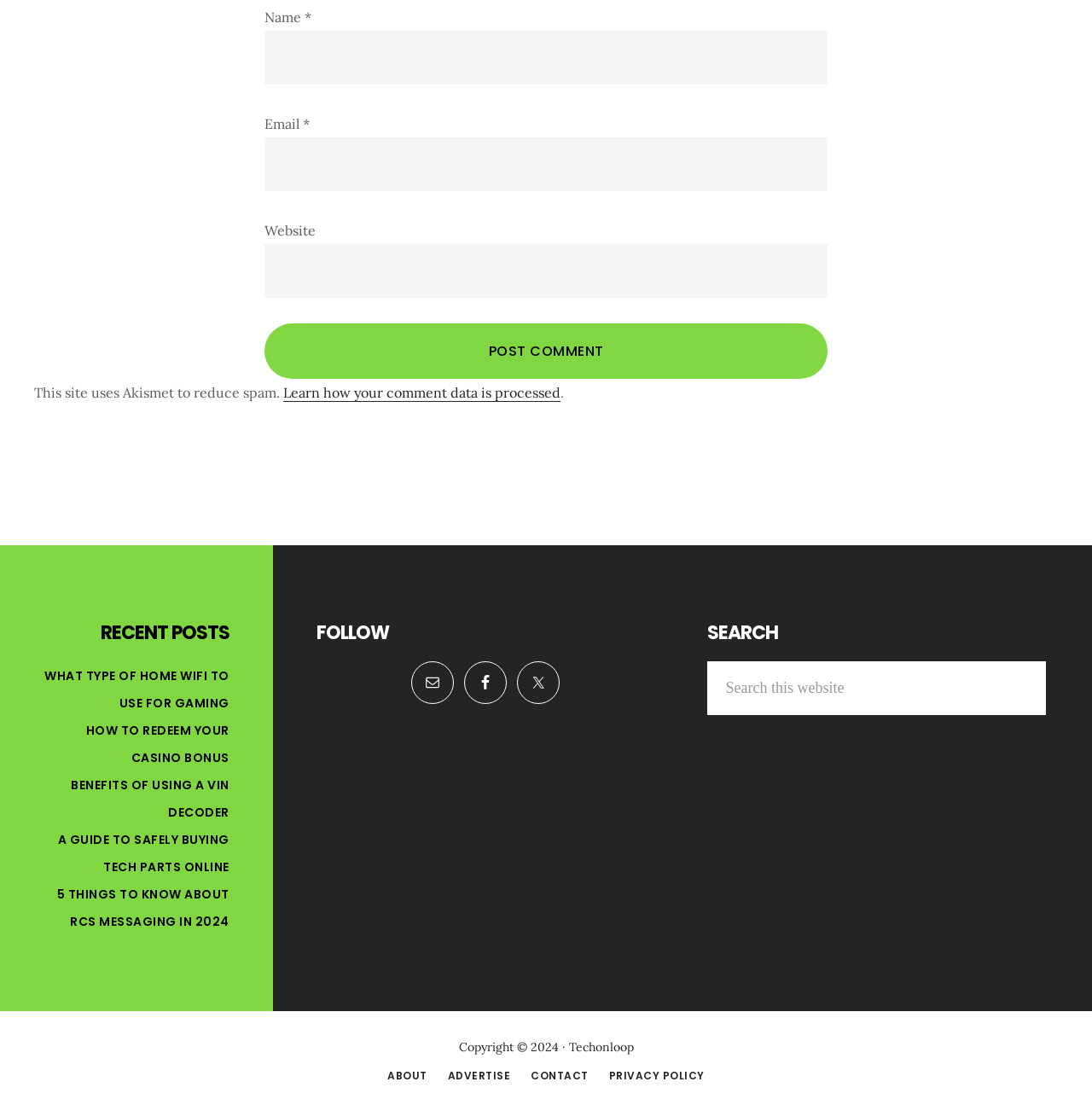Provide the bounding box coordinates of the UI element that matches the description: "parent_node: Website name="url"".

[0.242, 0.221, 0.758, 0.269]